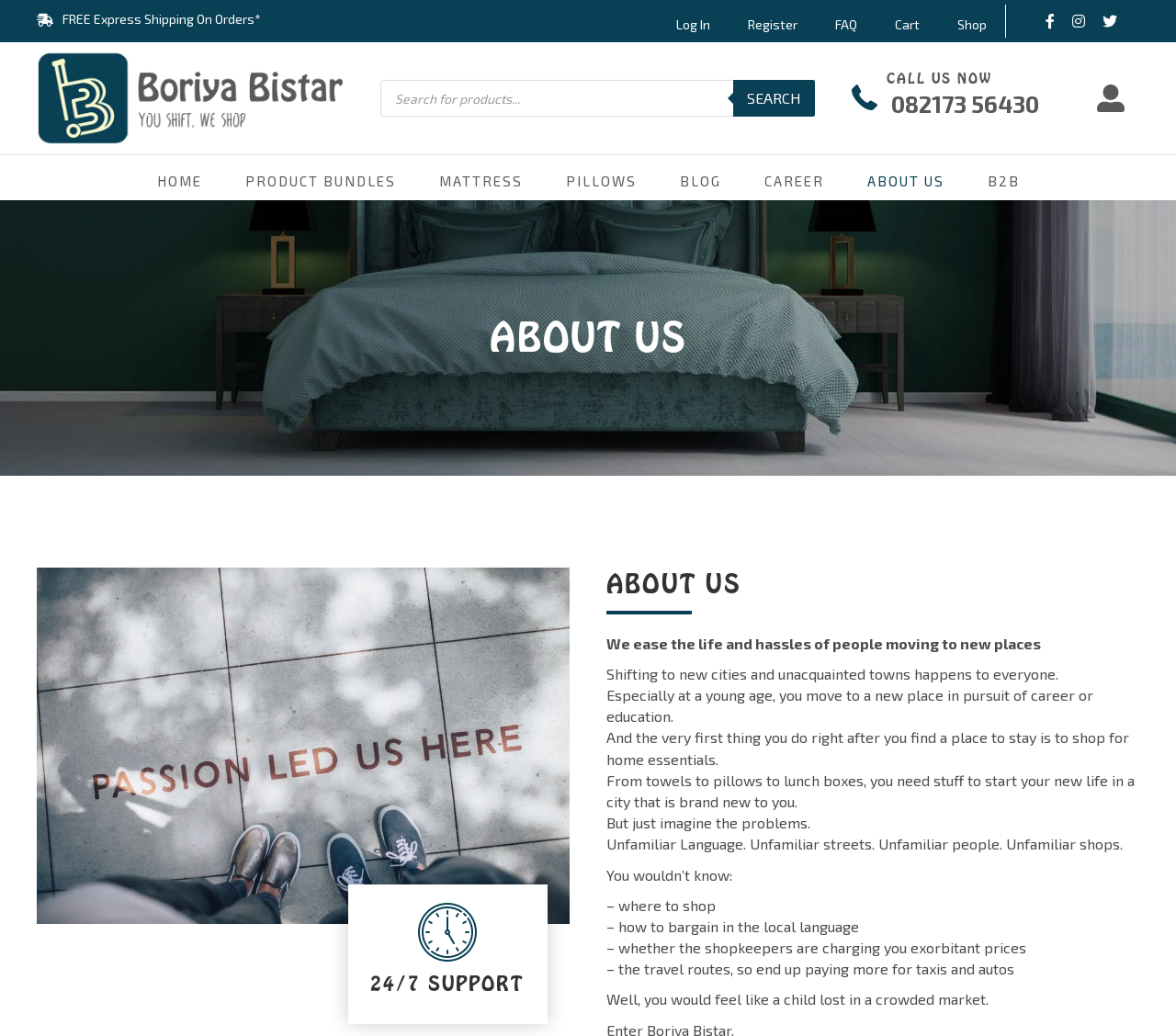What kind of support does the website offer?
Provide an in-depth and detailed explanation in response to the question.

The website provides 24/7 support to its customers, which means that customers can get assistance at any time, day or night, which is especially helpful for people who are new to a city and may need help with shopping or other services.